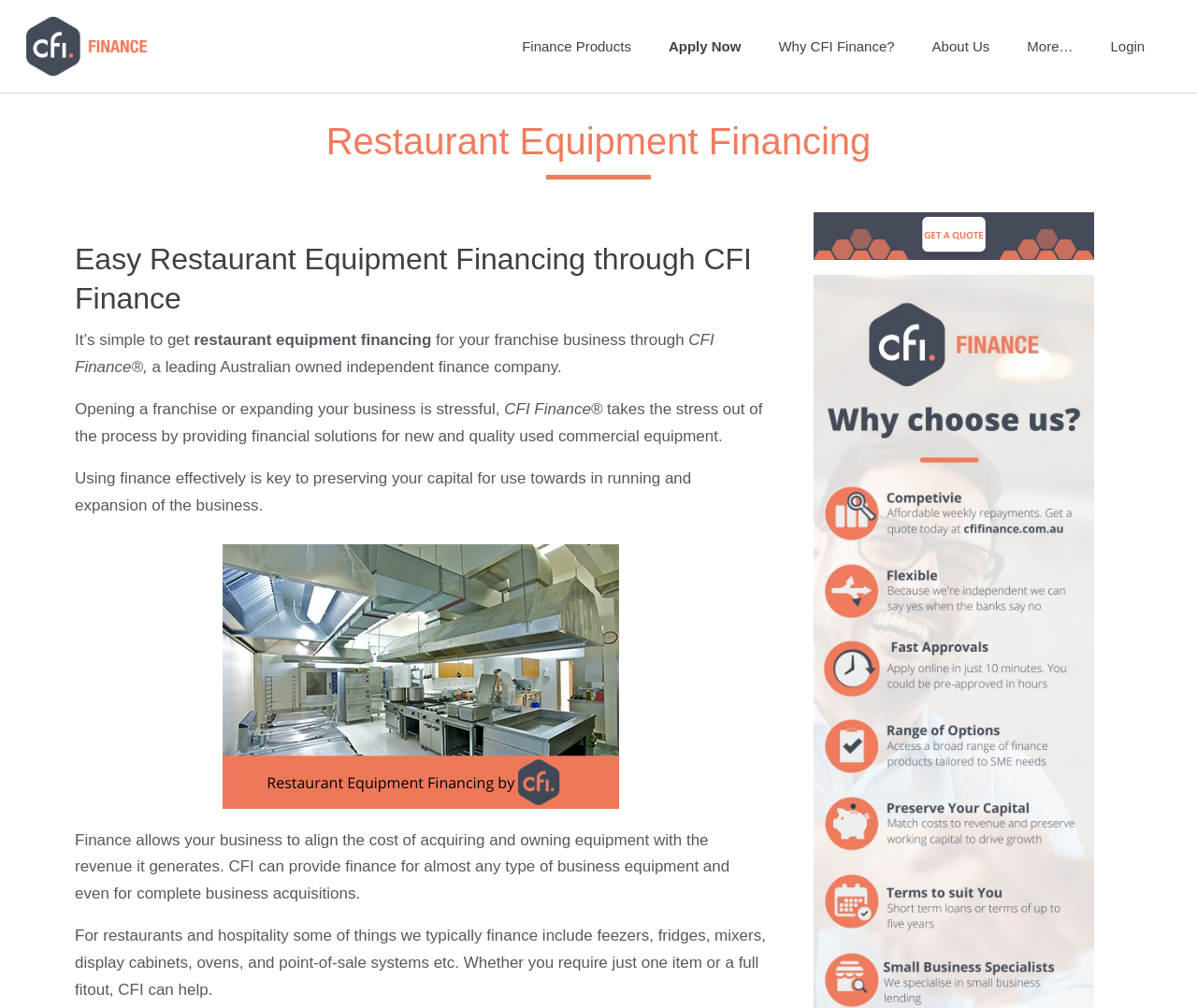Provide a single word or phrase answer to the question: 
What is the benefit of financing equipment?

Aligning cost with revenue